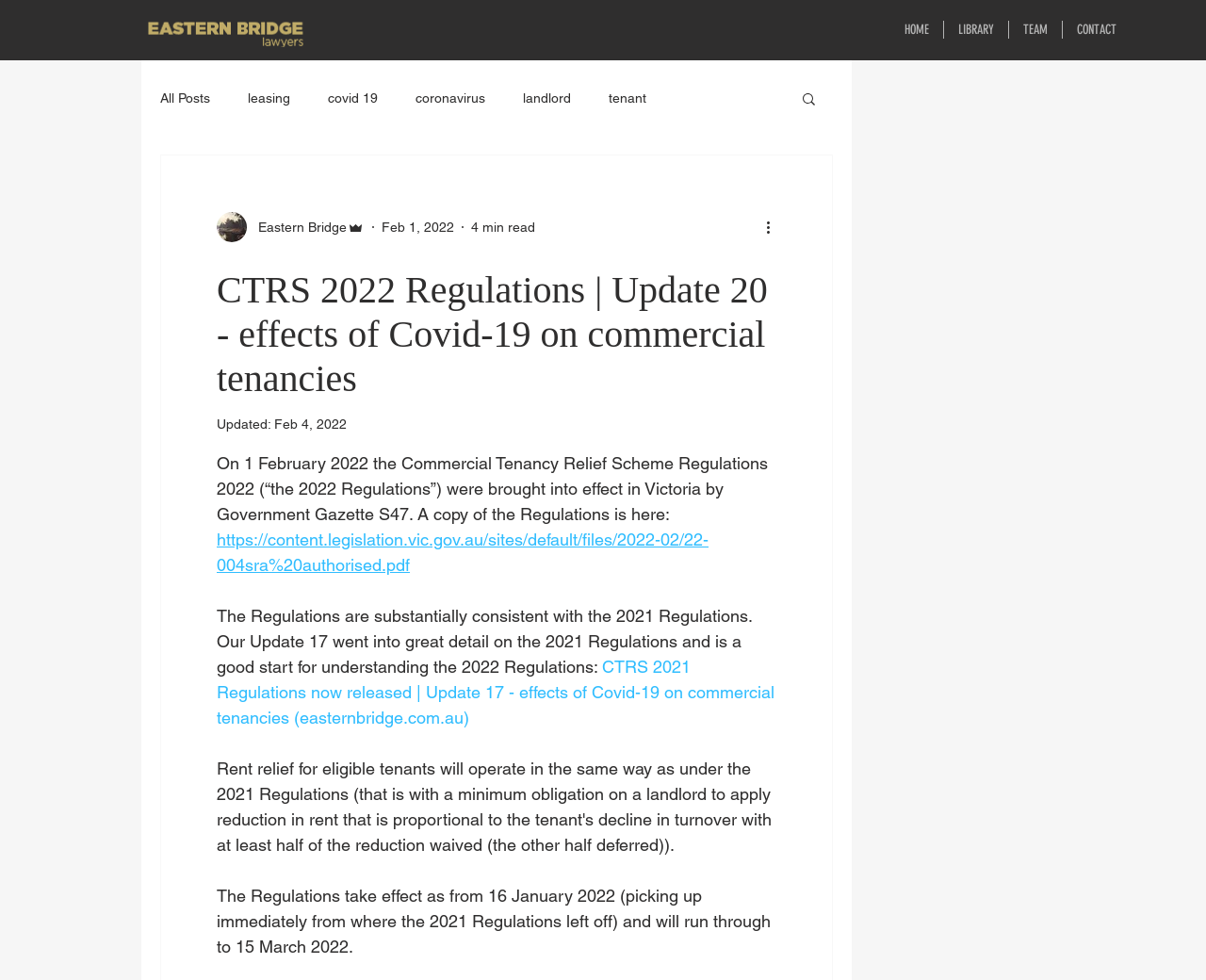Who is the author of the article?
Using the screenshot, give a one-word or short phrase answer.

Not specified